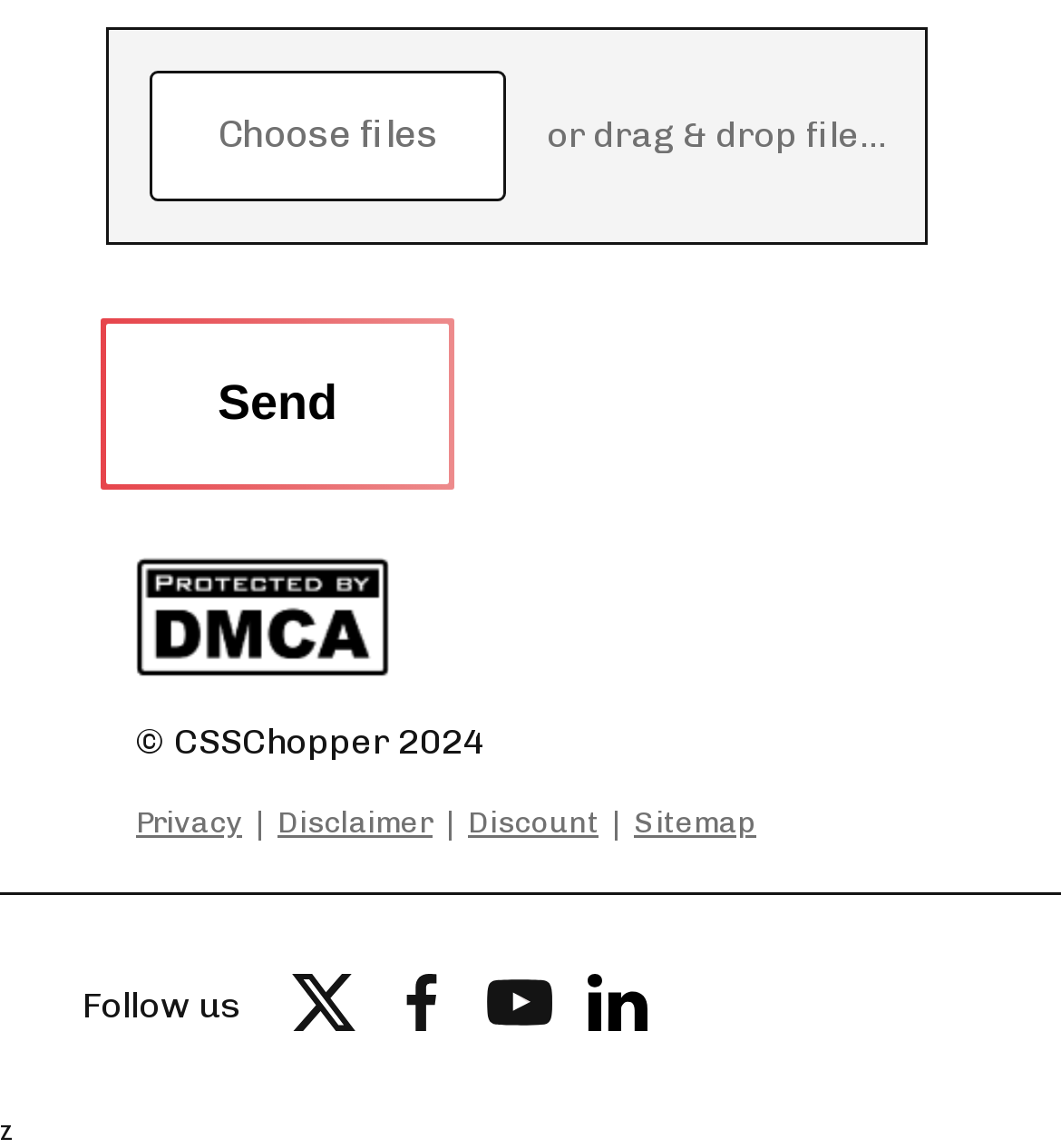Please identify the bounding box coordinates for the region that you need to click to follow this instruction: "Click the 'Privacy' link".

[0.128, 0.703, 0.228, 0.729]